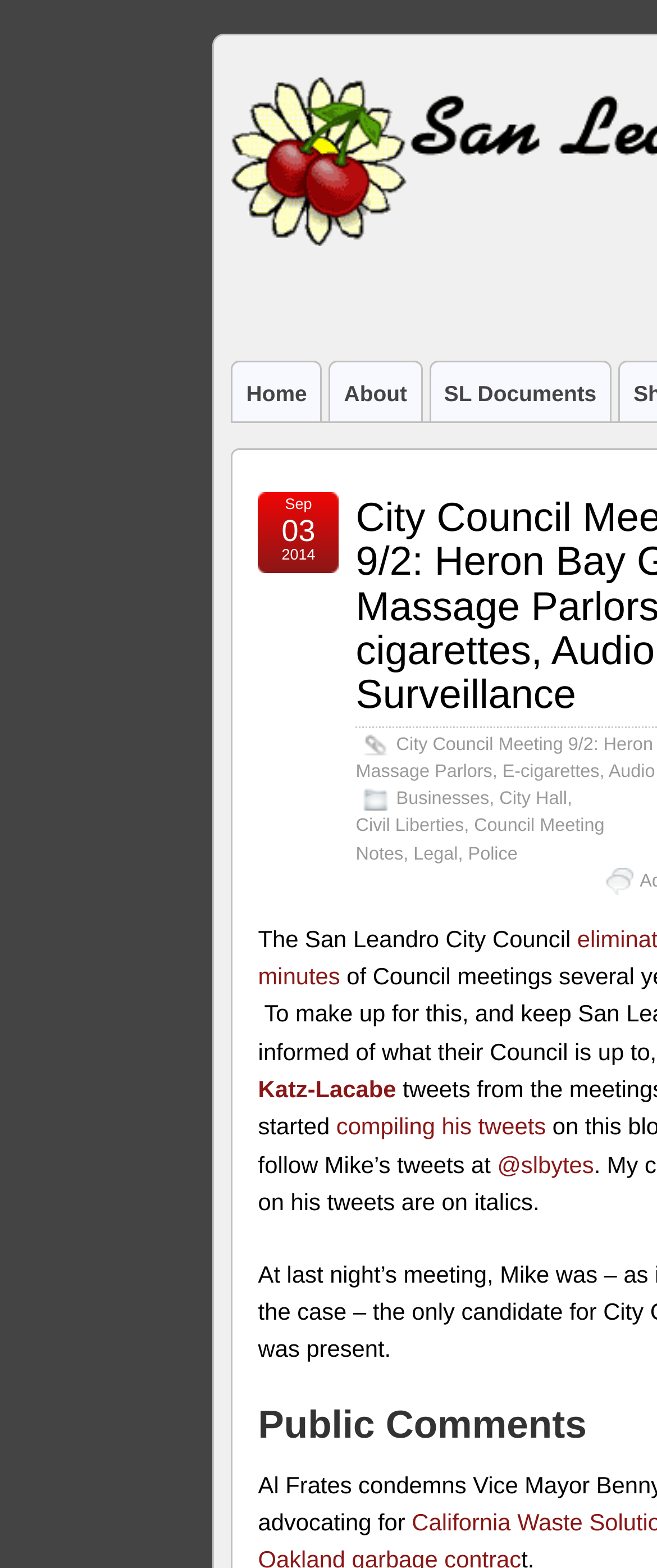Identify the bounding box coordinates for the region to click in order to carry out this instruction: "go to home page". Provide the coordinates using four float numbers between 0 and 1, formatted as [left, top, right, bottom].

[0.354, 0.231, 0.488, 0.269]